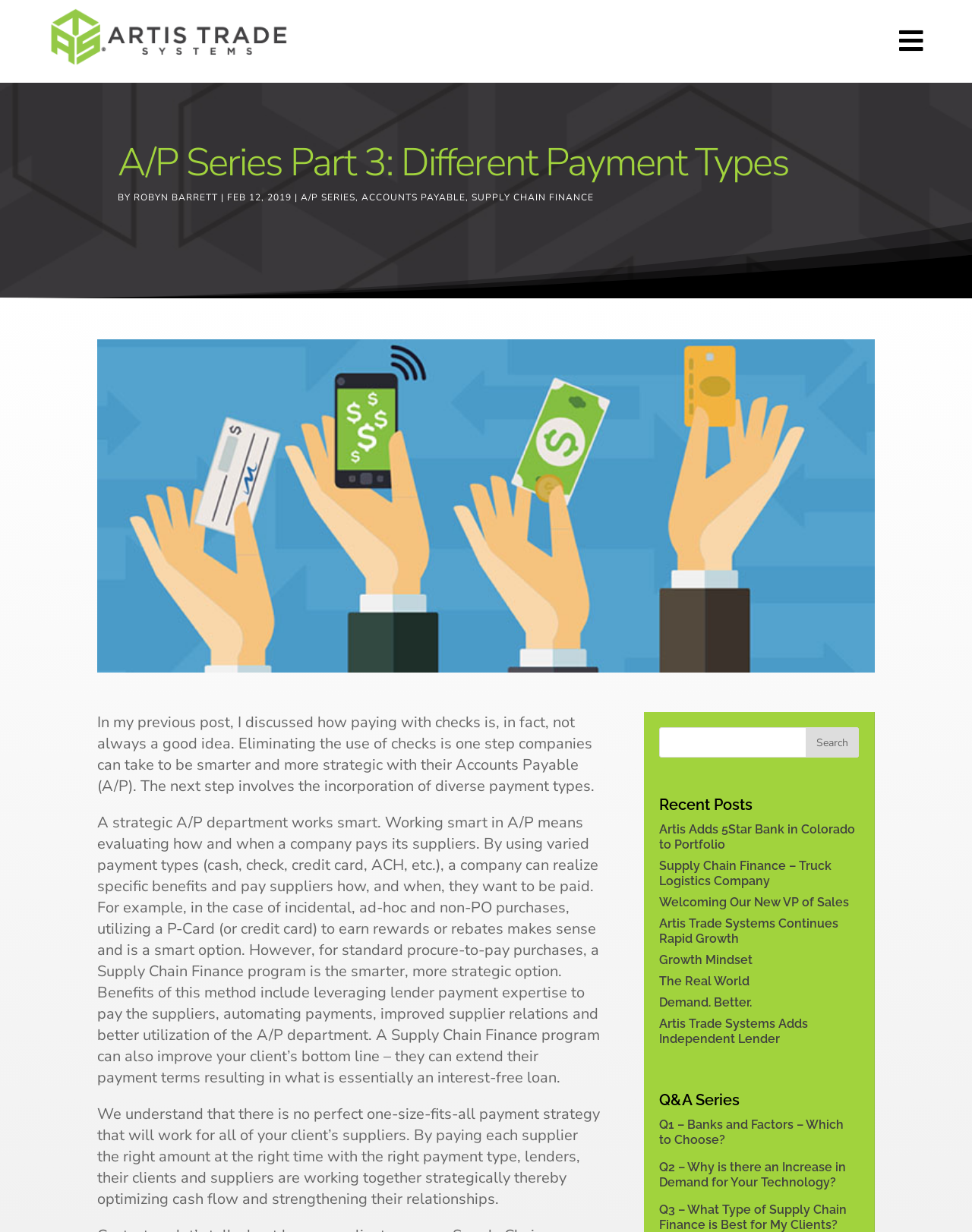Can you determine the bounding box coordinates of the area that needs to be clicked to fulfill the following instruction: "Learn about Supply Chain Finance"?

[0.485, 0.155, 0.611, 0.165]